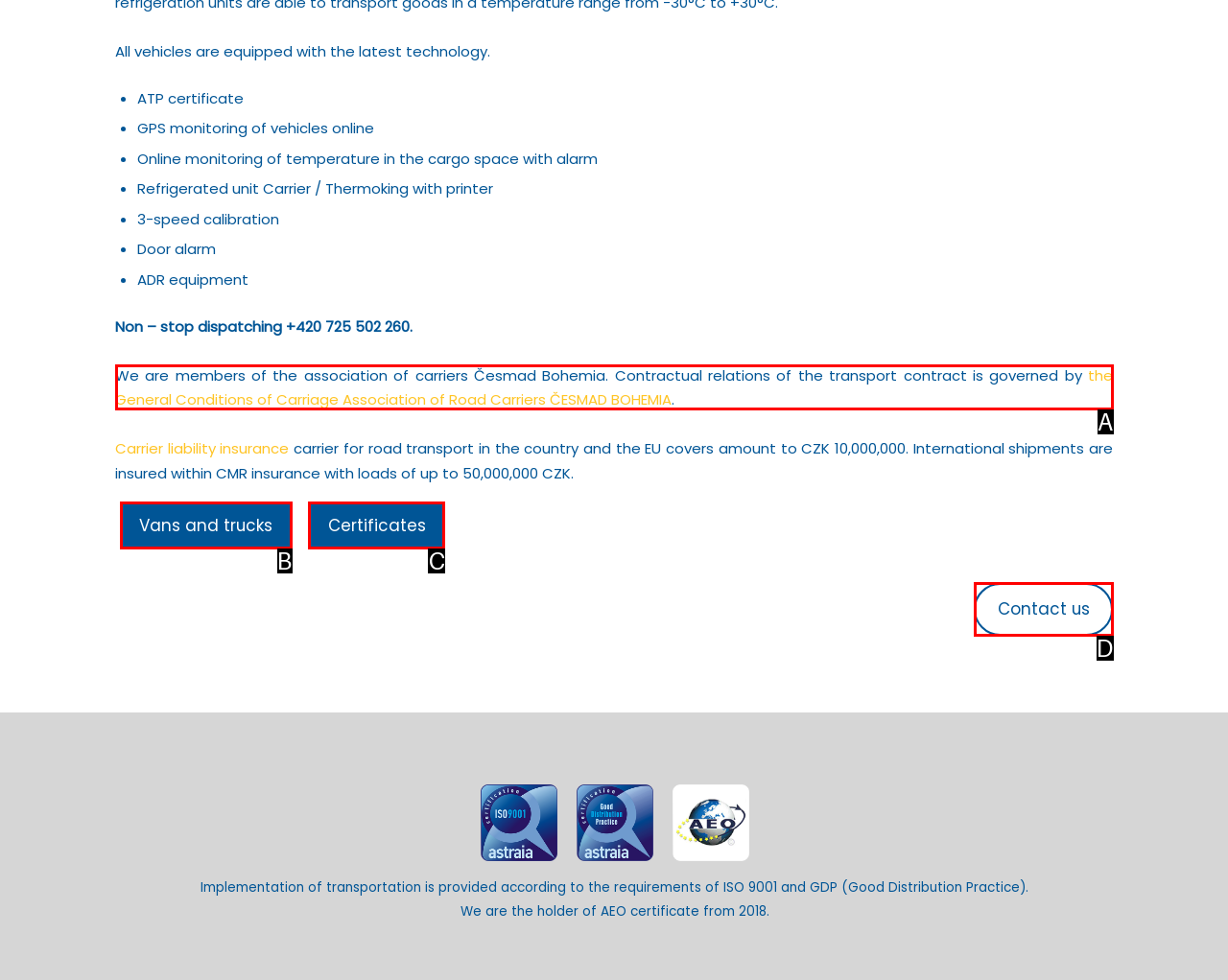Find the option that aligns with: Certificates
Provide the letter of the corresponding option.

C